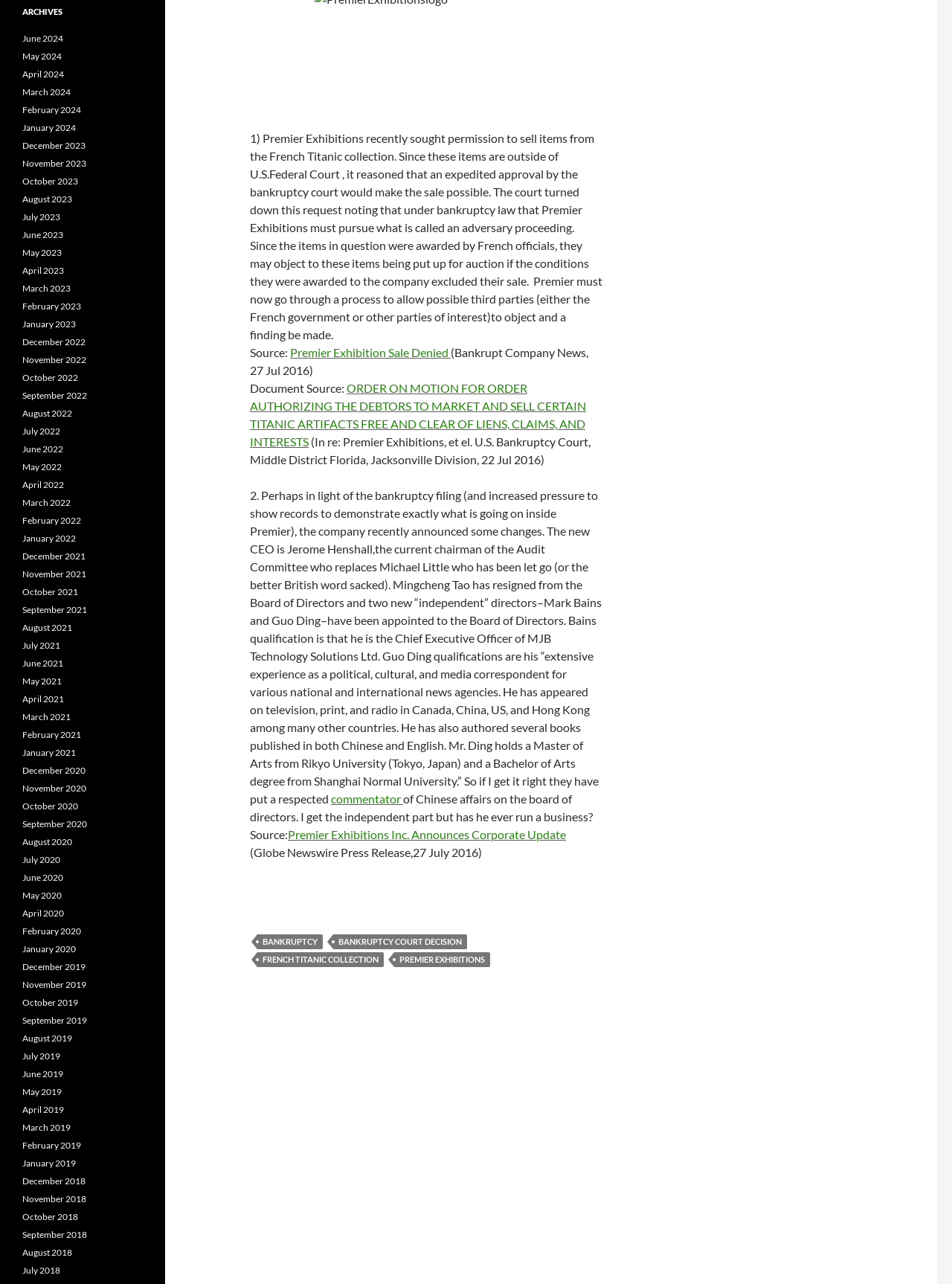Determine the bounding box coordinates of the region to click in order to accomplish the following instruction: "View archives for 'June 2024'". Provide the coordinates as four float numbers between 0 and 1, specifically [left, top, right, bottom].

[0.023, 0.025, 0.066, 0.034]